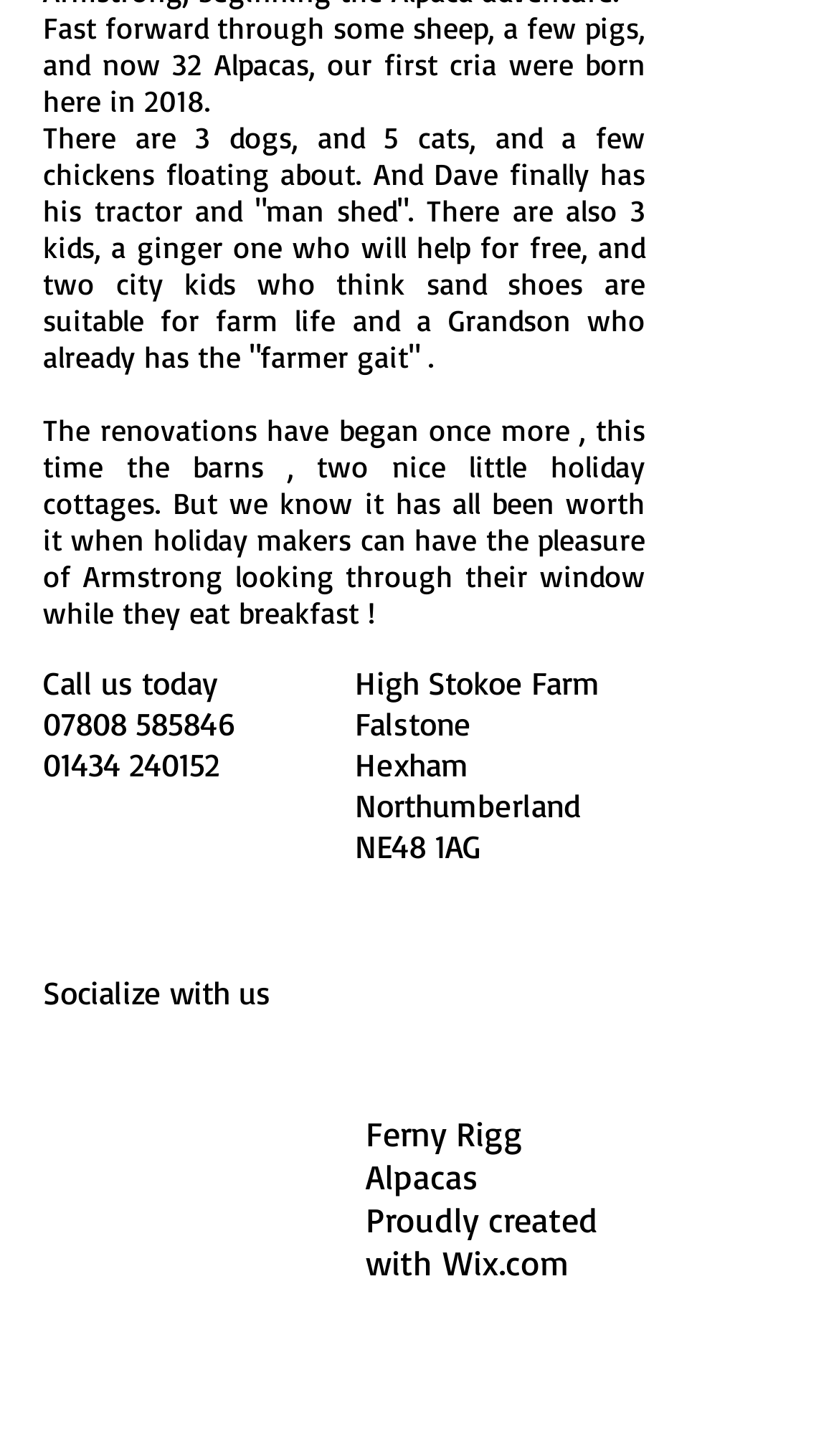Mark the bounding box of the element that matches the following description: "aria-label="Trip Advisor Social Icon"".

[0.051, 0.697, 0.141, 0.749]